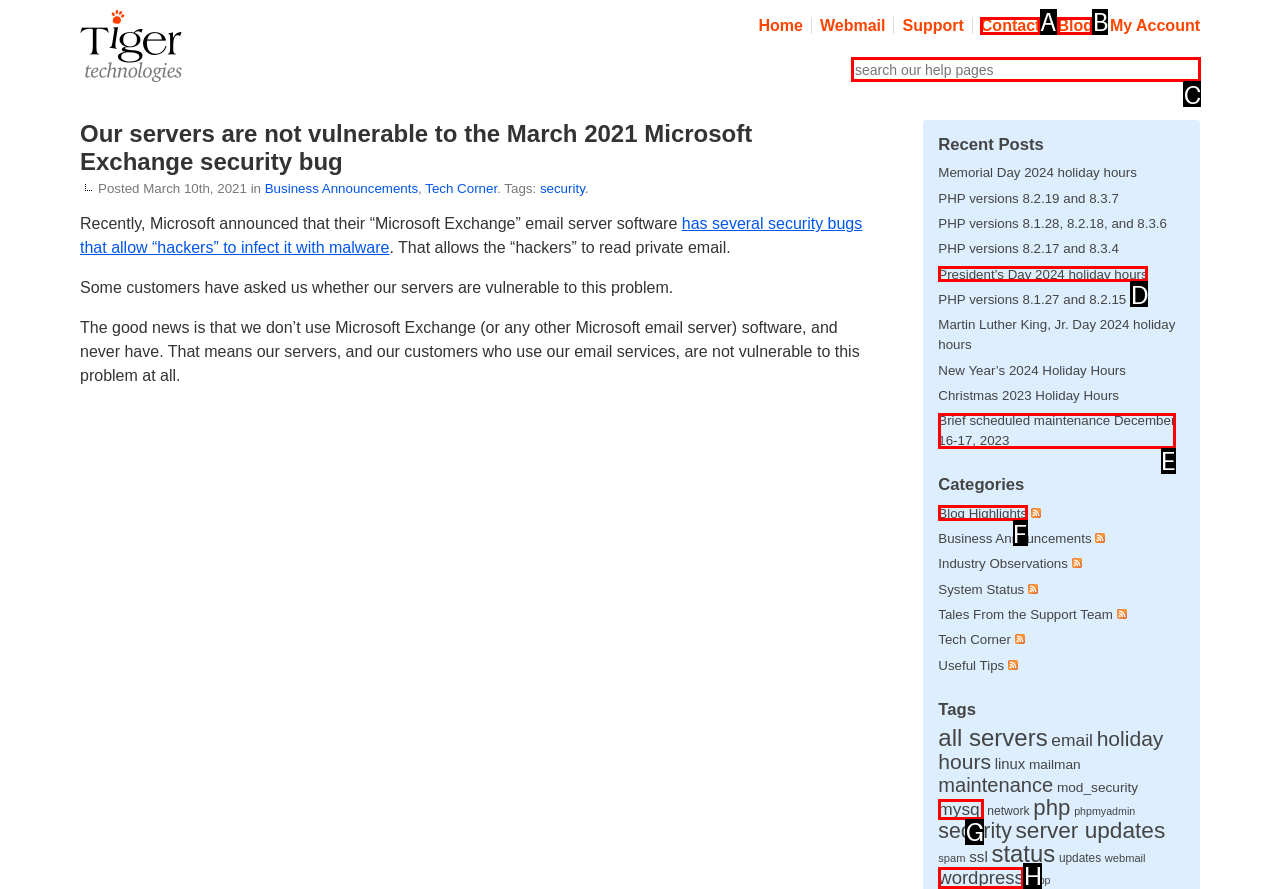Which option should be clicked to execute the following task: Search for something in the search box? Respond with the letter of the selected option.

C